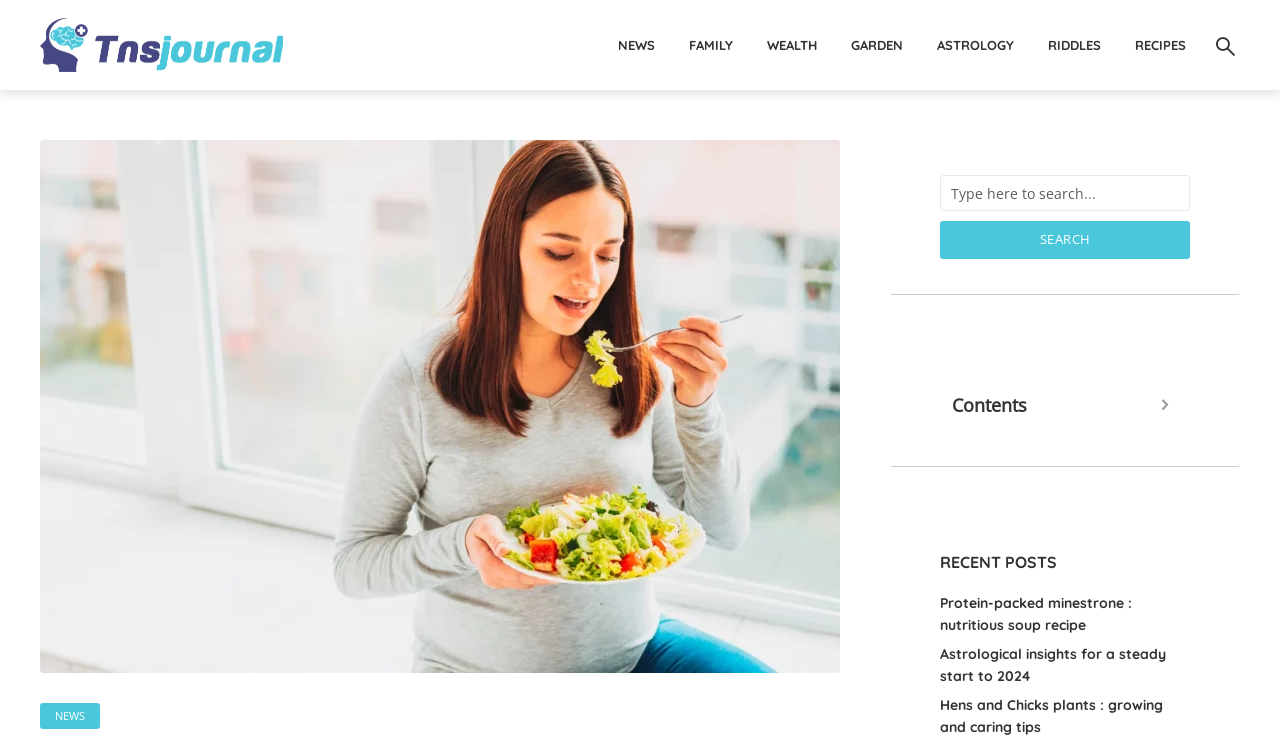Provide a one-word or brief phrase answer to the question:
How many categories are listed in the top navigation bar?

7